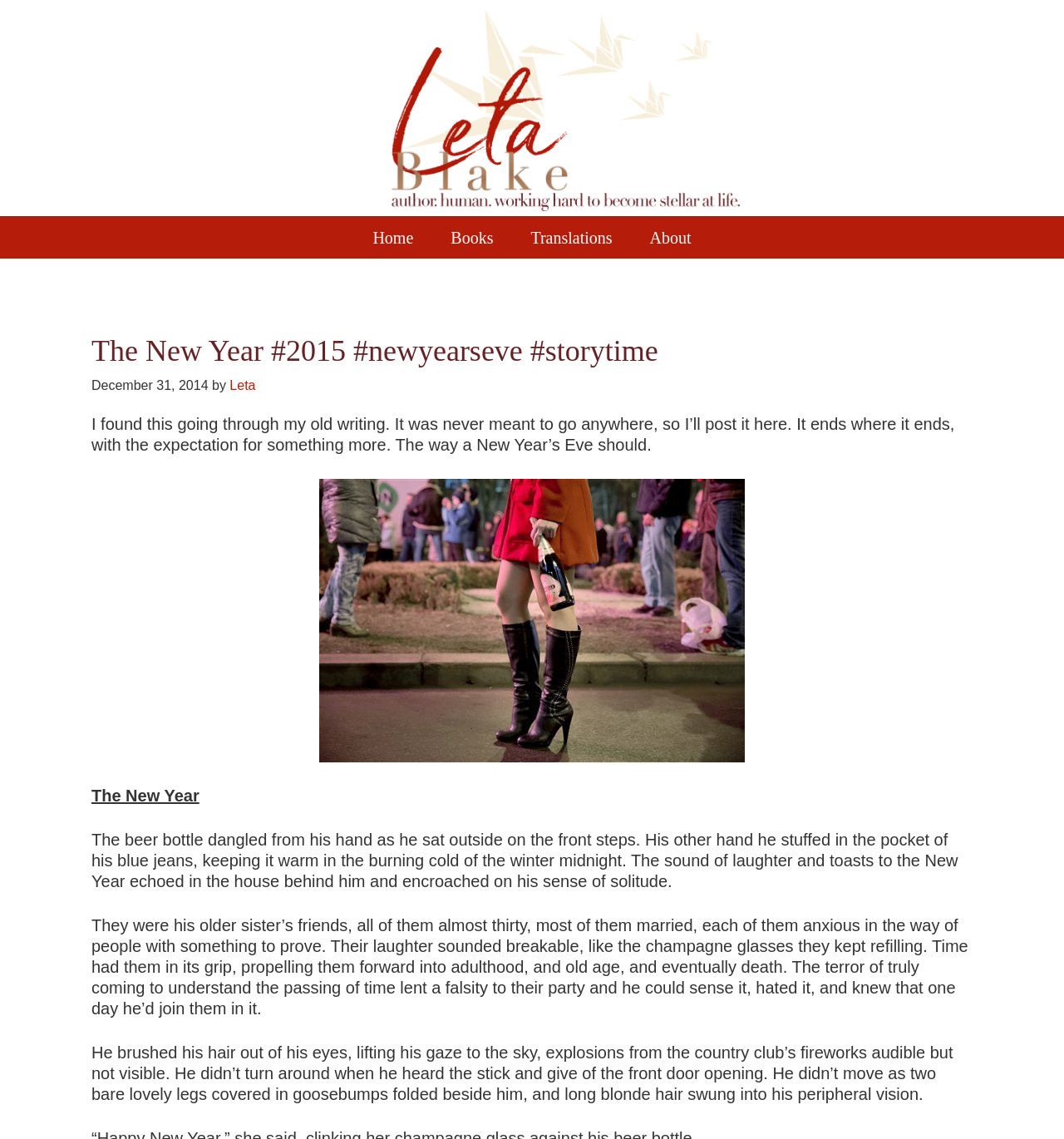Answer this question using a single word or a brief phrase:
How many paragraphs are there in the article?

4